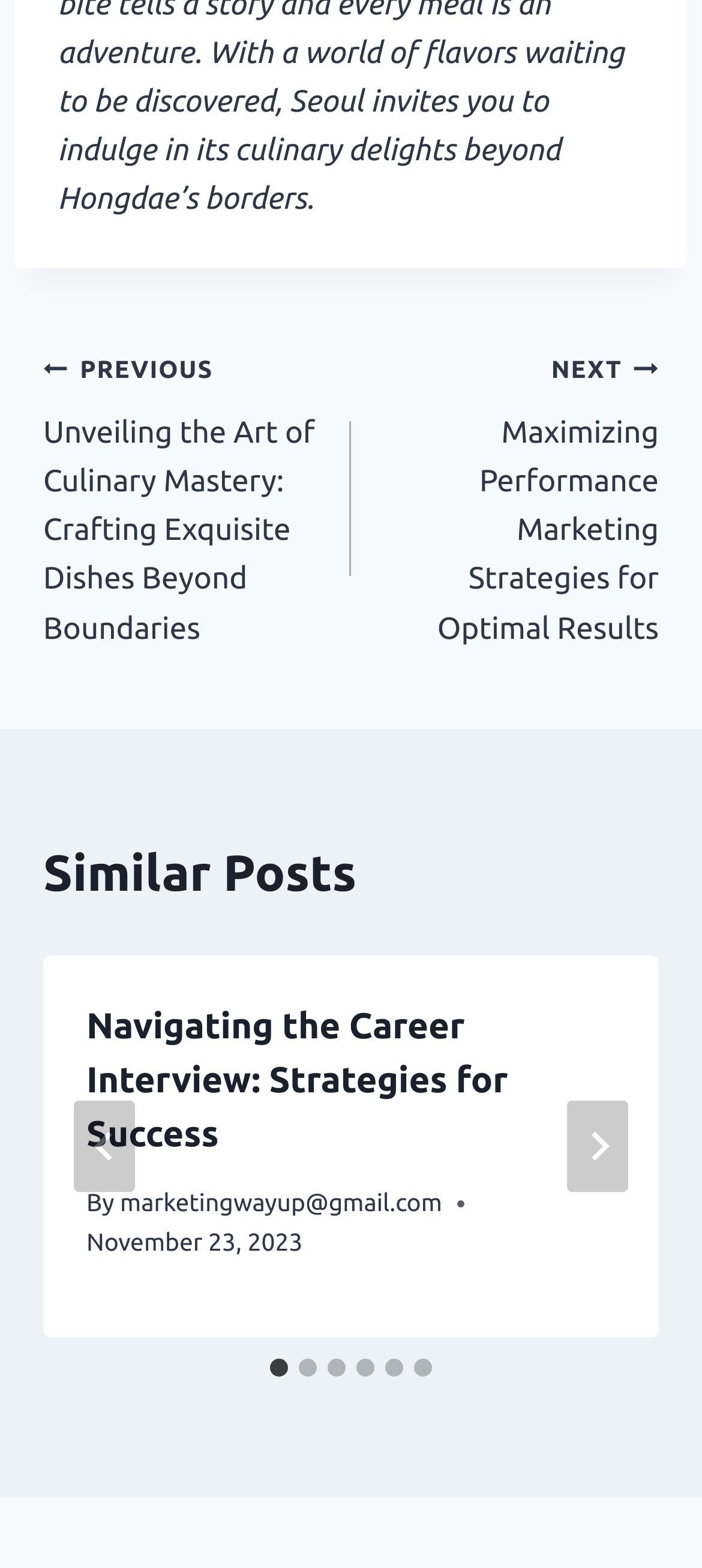What is the author's email address?
Please use the image to provide a one-word or short phrase answer.

marketingwayup@gmail.com